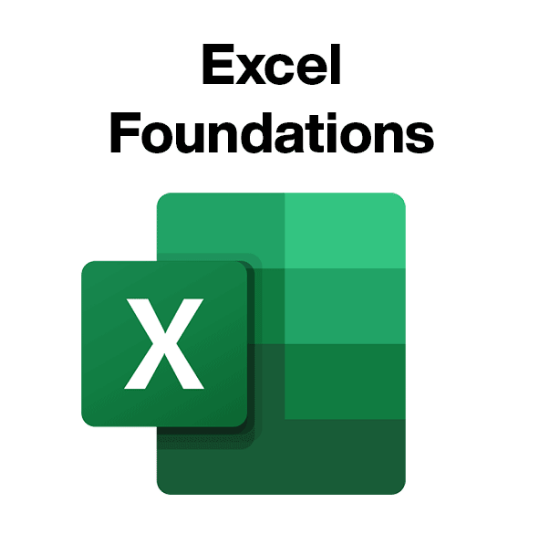Give a comprehensive caption that covers the entire image content.

The image prominently features the phrase "Excel Foundations" displayed in bold, black text, conveying a sense of importance and focus on the topic. Accompanying the text is a graphical representation of the Excel logo, positioned neatly to the left. The logo consists of a green square with the recognizable white "X" emblem, symbolizing Microsoft Excel. Behind the logo is a subtly shaded green square, providing a cohesive visual background. This image serves to represent a foundational training course aimed at individuals seeking to enhance their skills in Microsoft Excel, suggesting that it is designed for beginners or those looking to refresh their knowledge. The overall design communicates a professional and educational tone, aligning with the goals of the training program.